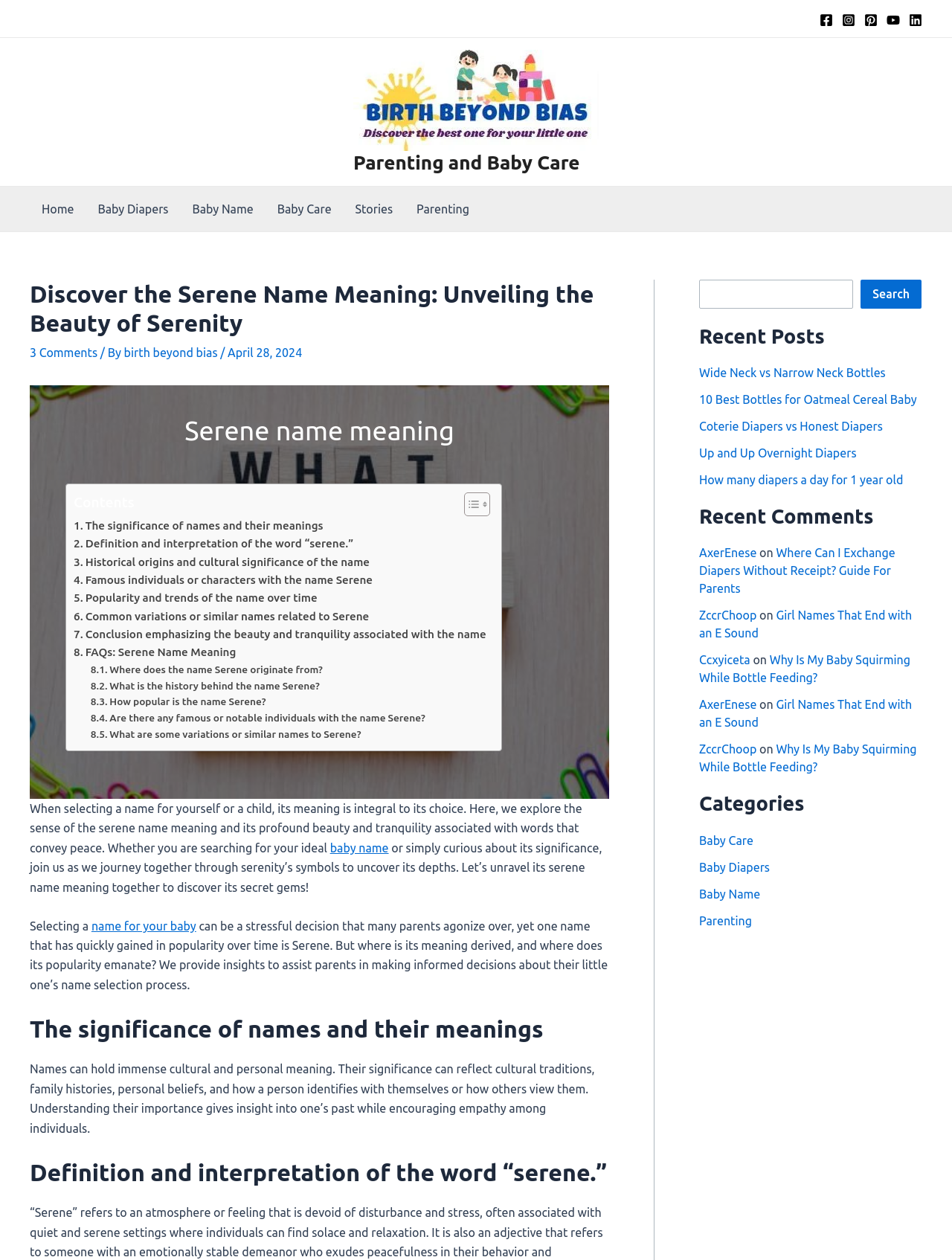What is the search box located at?
Analyze the image and provide a thorough answer to the question.

I found a search box element at coordinates [0.734, 0.222, 0.968, 0.245], which is located at the top right corner of the page.